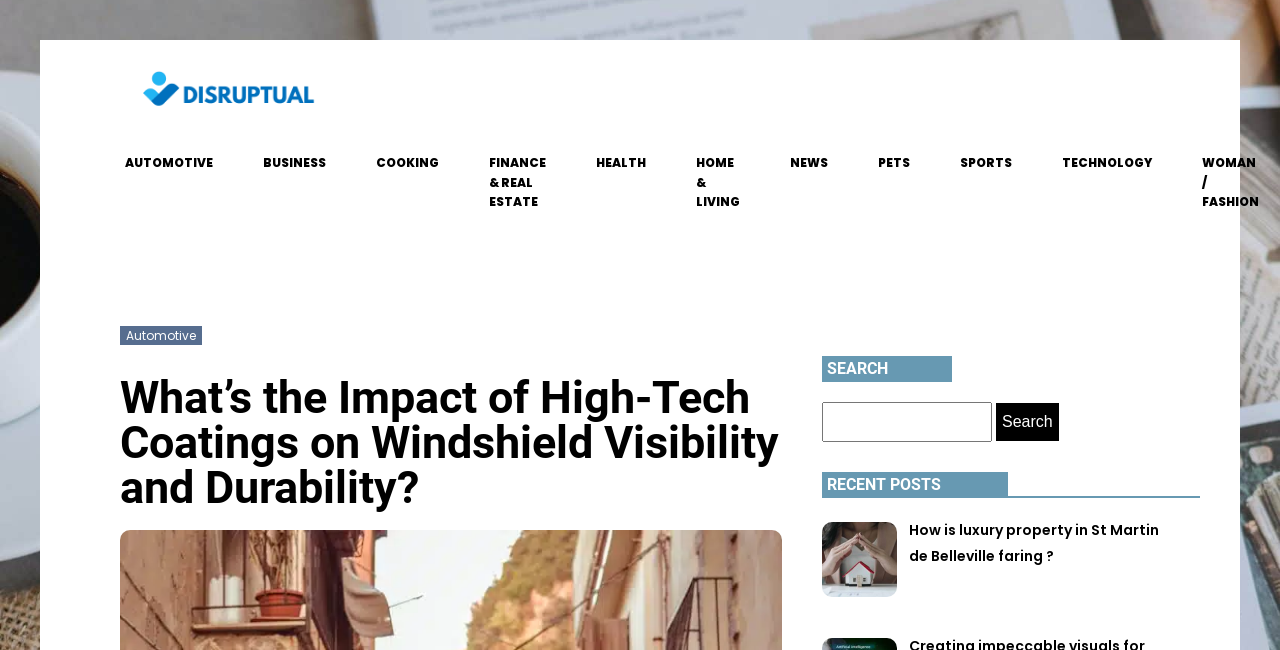From the image, can you give a detailed response to the question below:
What is the title of the recent post?

Under the 'RECENT POSTS' heading, I can see a link titled 'How is luxury property in St Martin de Belleville faring?', which suggests that this is the title of a recent post on the website.